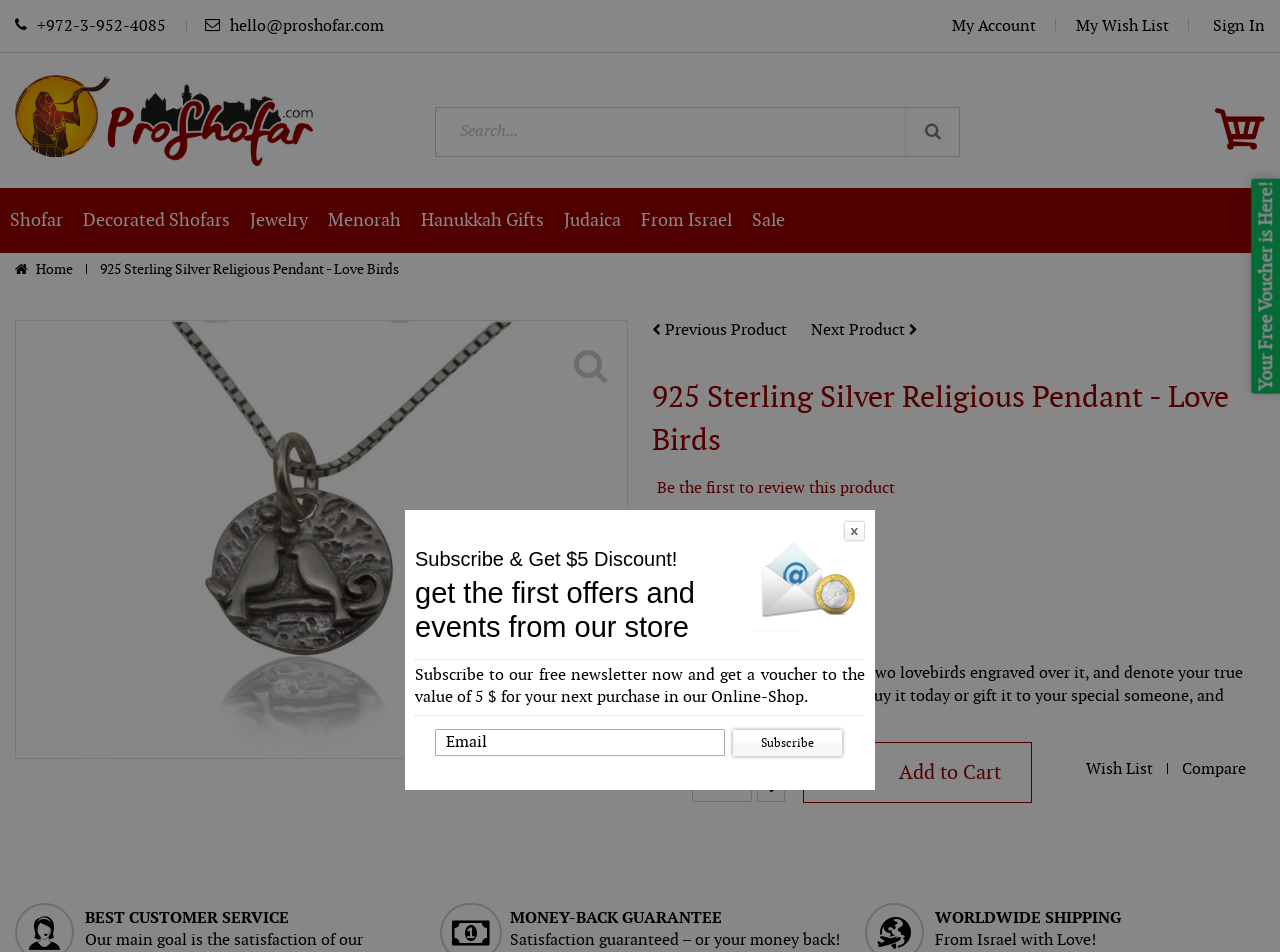Determine the bounding box coordinates of the area to click in order to meet this instruction: "Click on the logo".

None